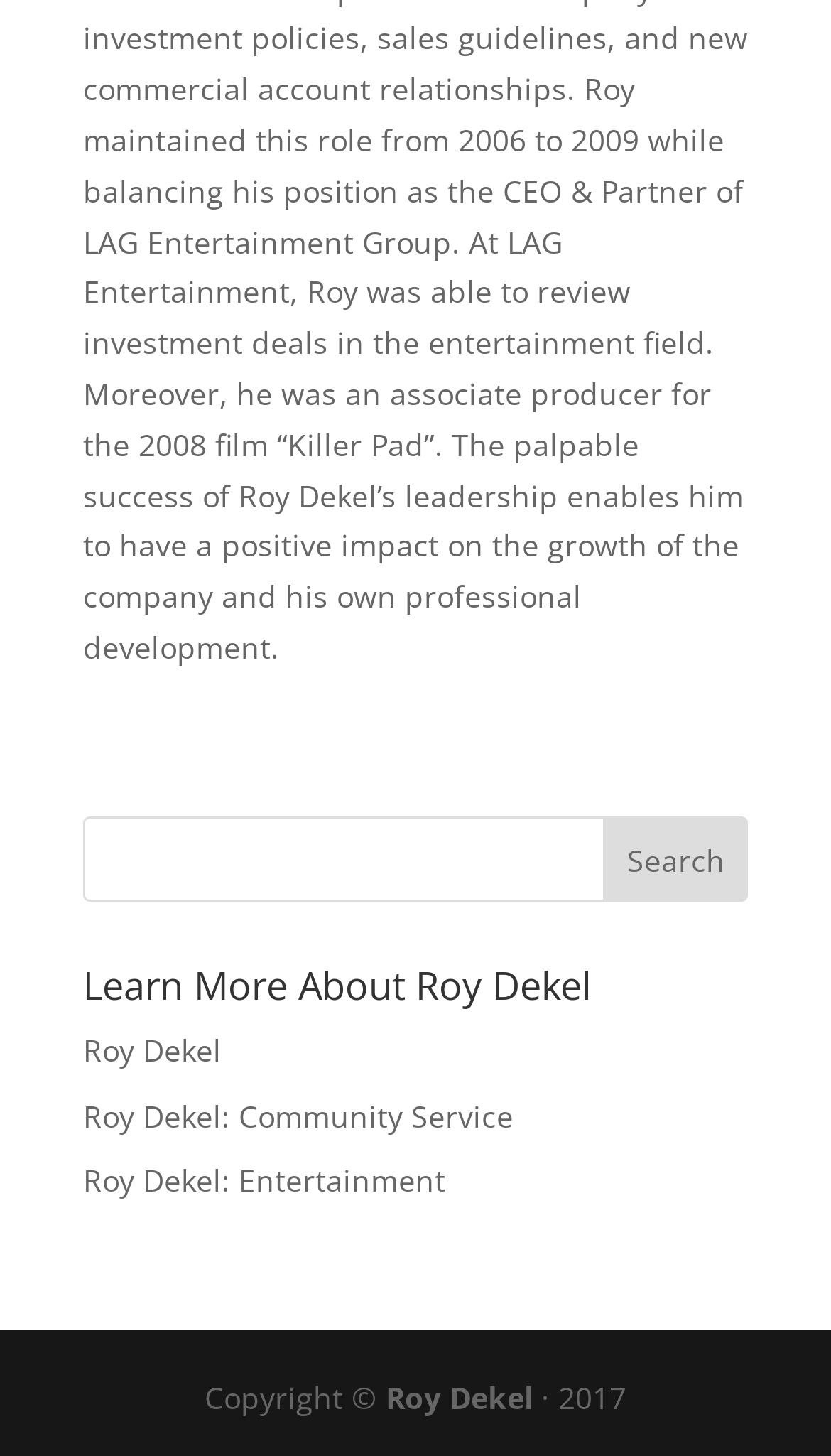What is the copyright year of the webpage?
Please provide a comprehensive and detailed answer to the question.

The copyright notice at the bottom of the webpage includes the year '2017', indicating that the webpage's content is copyrighted from that year.